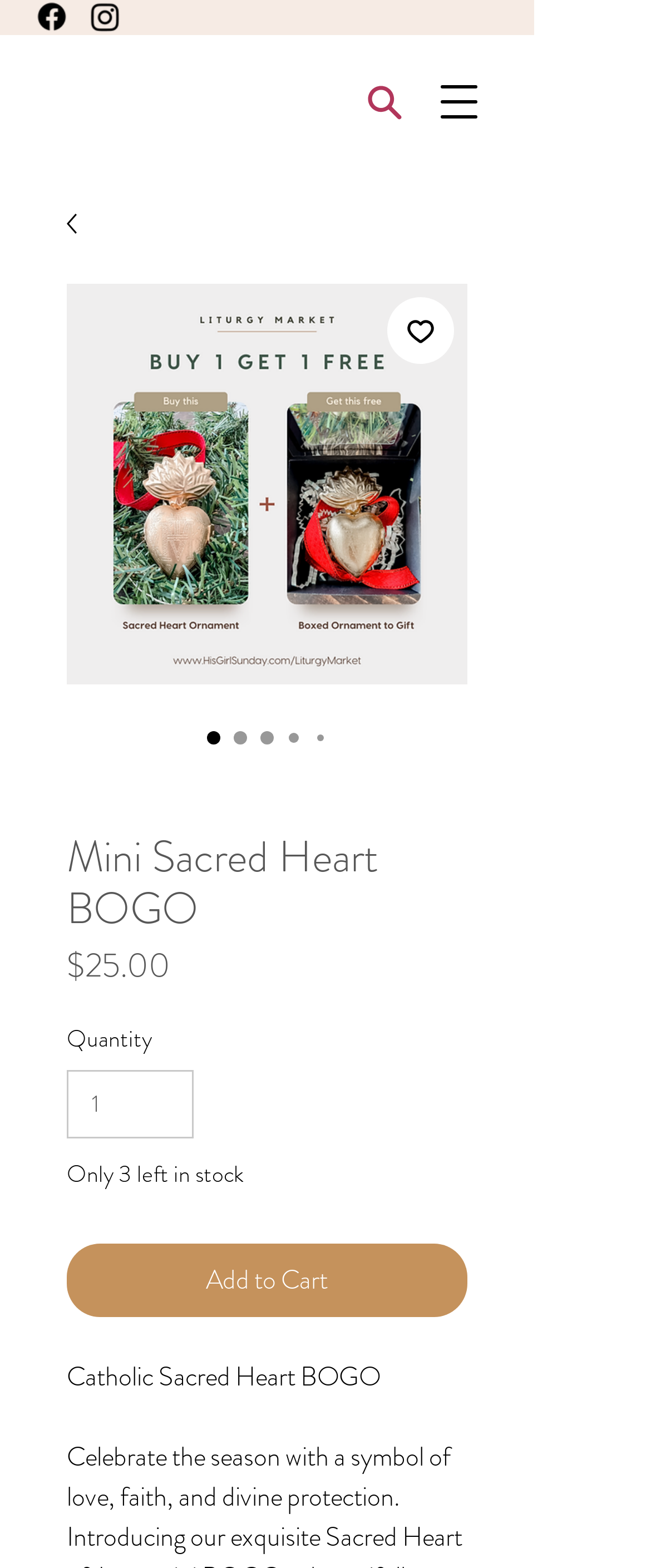Extract the main heading text from the webpage.

Mini Sacred Heart BOGO